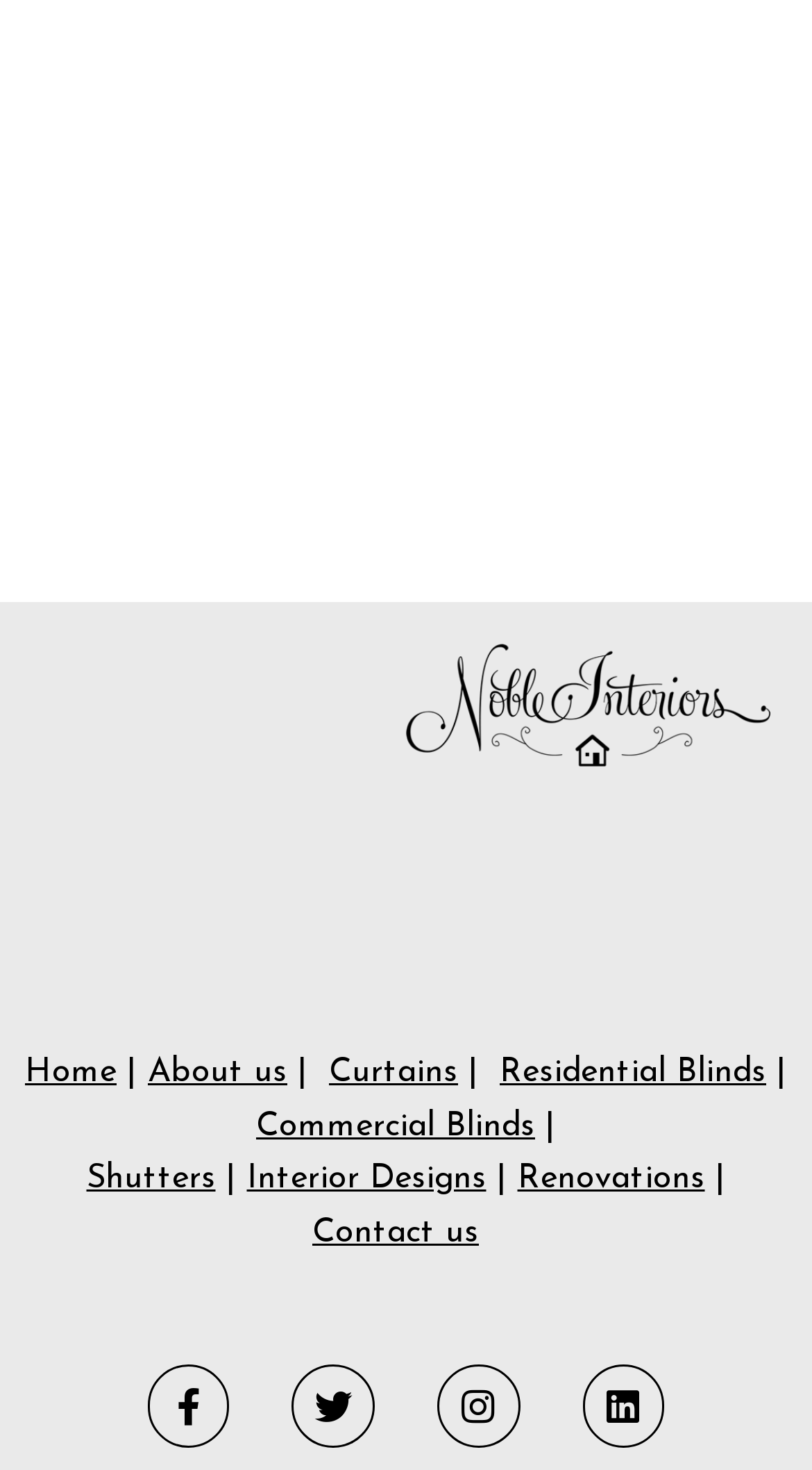What separates the menu items?
Please answer the question with a detailed response using the information from the screenshot.

The menu items are separated by vertical lines, which are represented by StaticText elements with '|' characters. These vertical lines are positioned between each menu item, creating a visual separation between them.